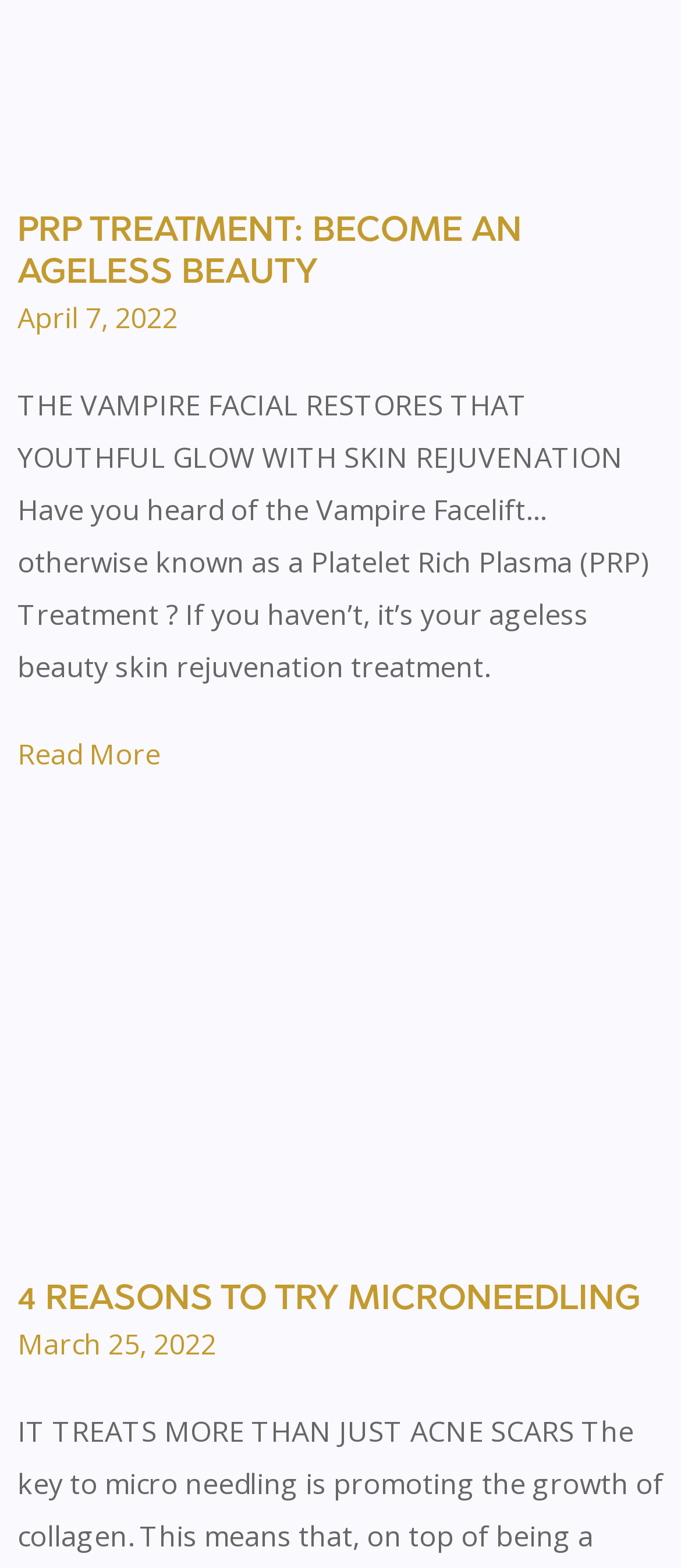Calculate the bounding box coordinates of the UI element given the description: "4 Reasons to Try Microneedling".

[0.026, 0.813, 0.941, 0.84]